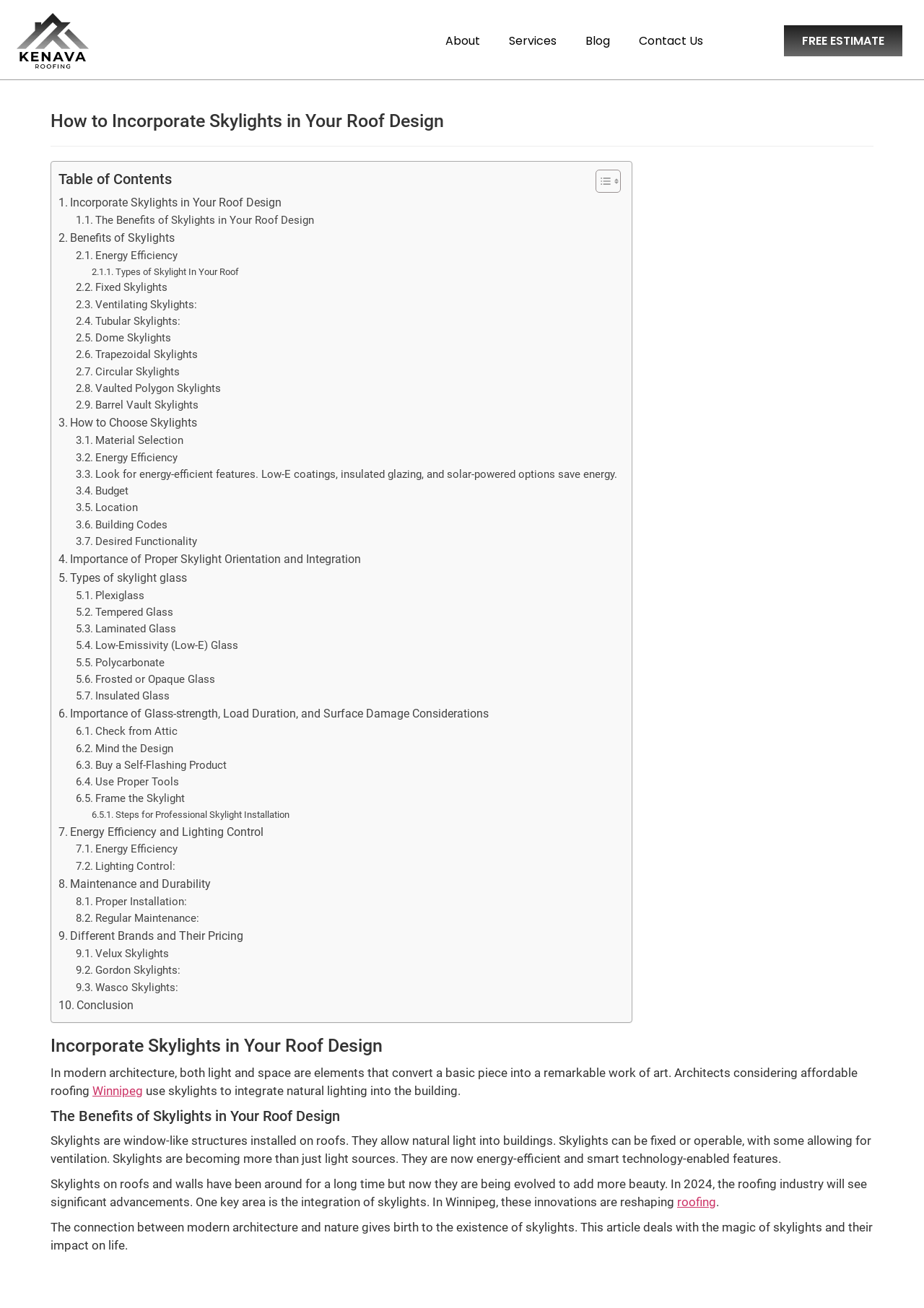Please reply with a single word or brief phrase to the question: 
What is the text of the first link on the webpage?

Expert Roofing Services in Winnipeg